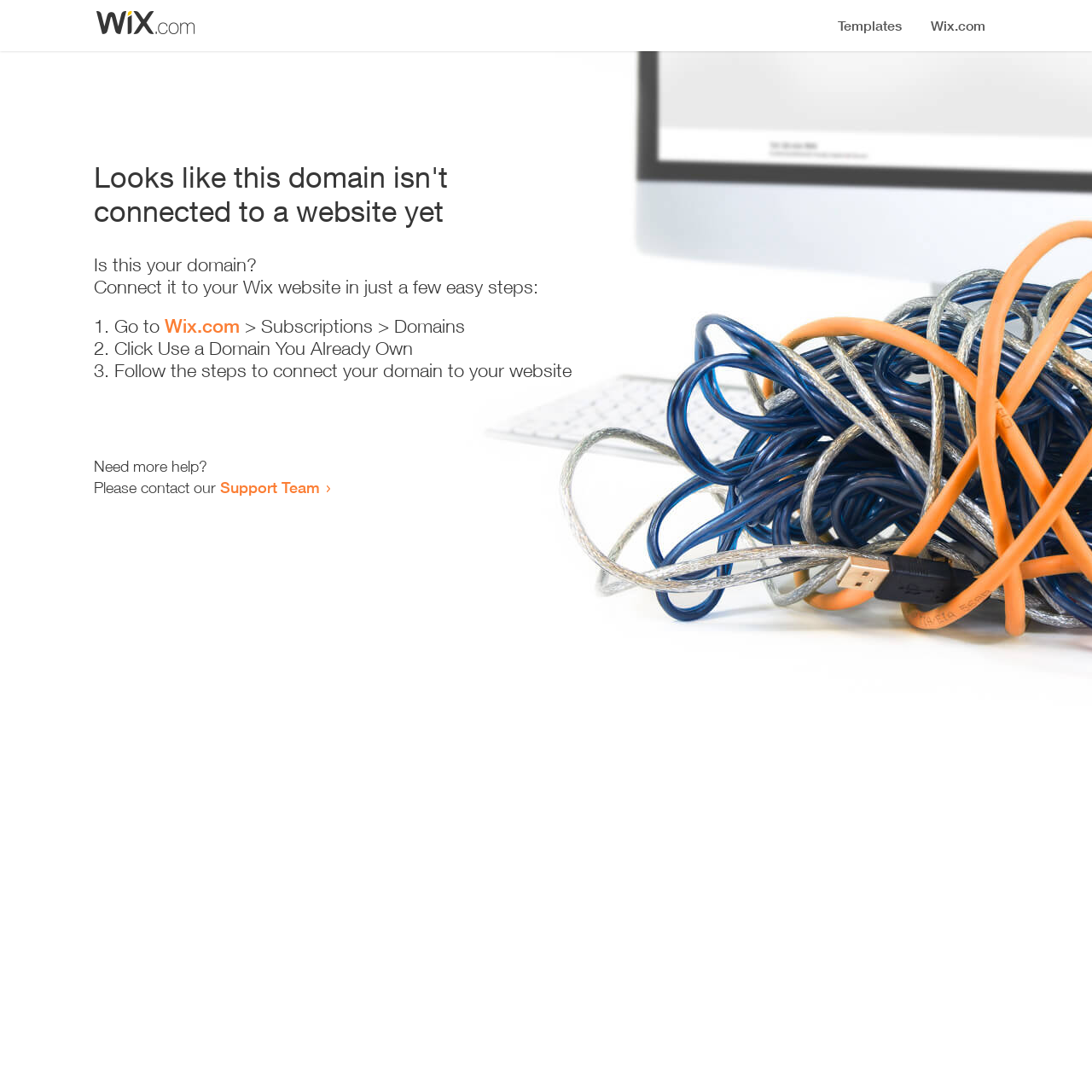Please find and give the text of the main heading on the webpage.

Looks like this domain isn't
connected to a website yet